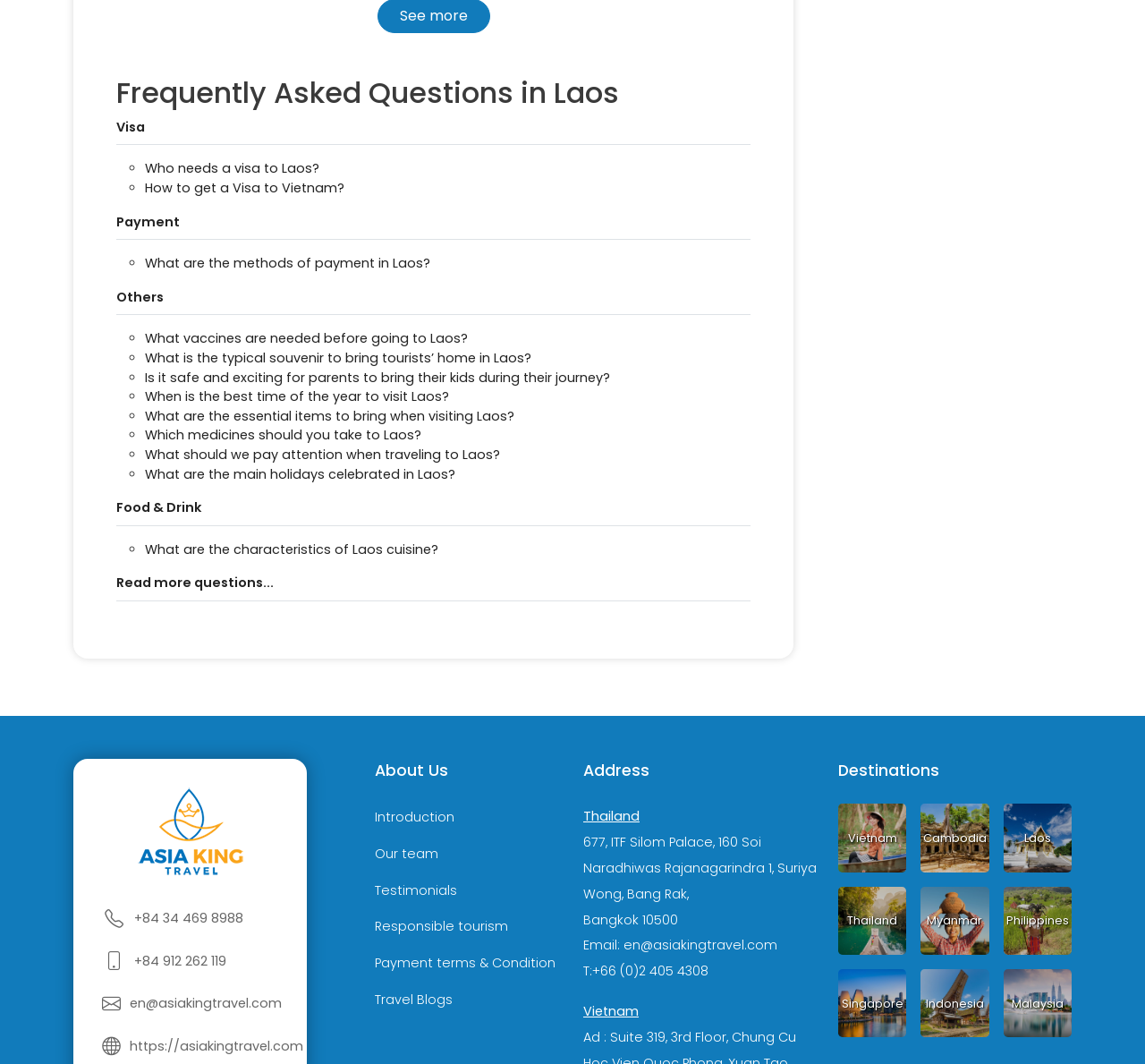Highlight the bounding box coordinates of the element that should be clicked to carry out the following instruction: "Click on 'Visa' to expand the FAQ section". The coordinates must be given as four float numbers ranging from 0 to 1, i.e., [left, top, right, bottom].

[0.102, 0.111, 0.127, 0.128]